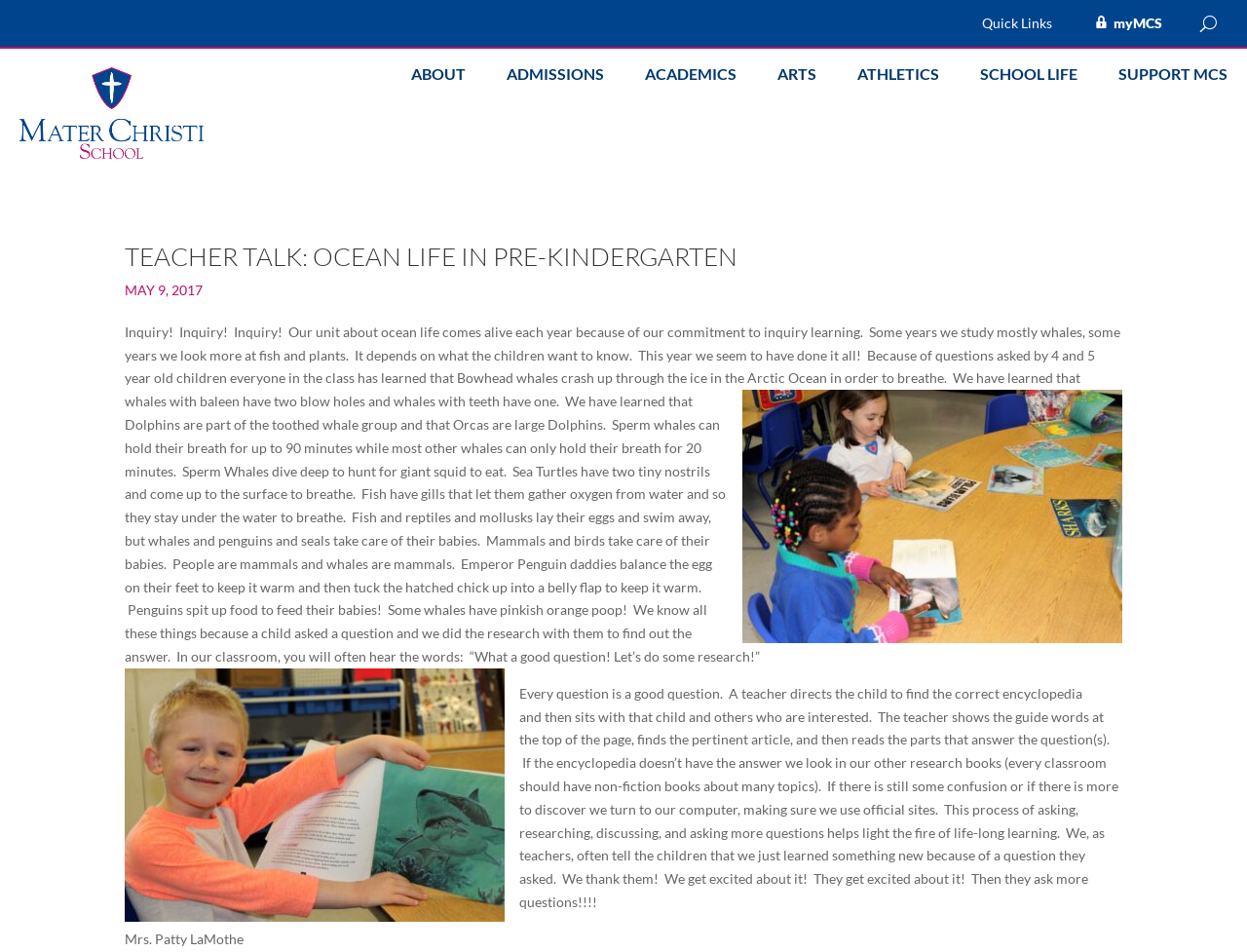Specify the bounding box coordinates of the area that needs to be clicked to achieve the following instruction: "Click on the 'TEACHER TALK: OCEAN LIFE IN PRE-KINDERGARTEN' heading".

[0.1, 0.256, 0.9, 0.293]